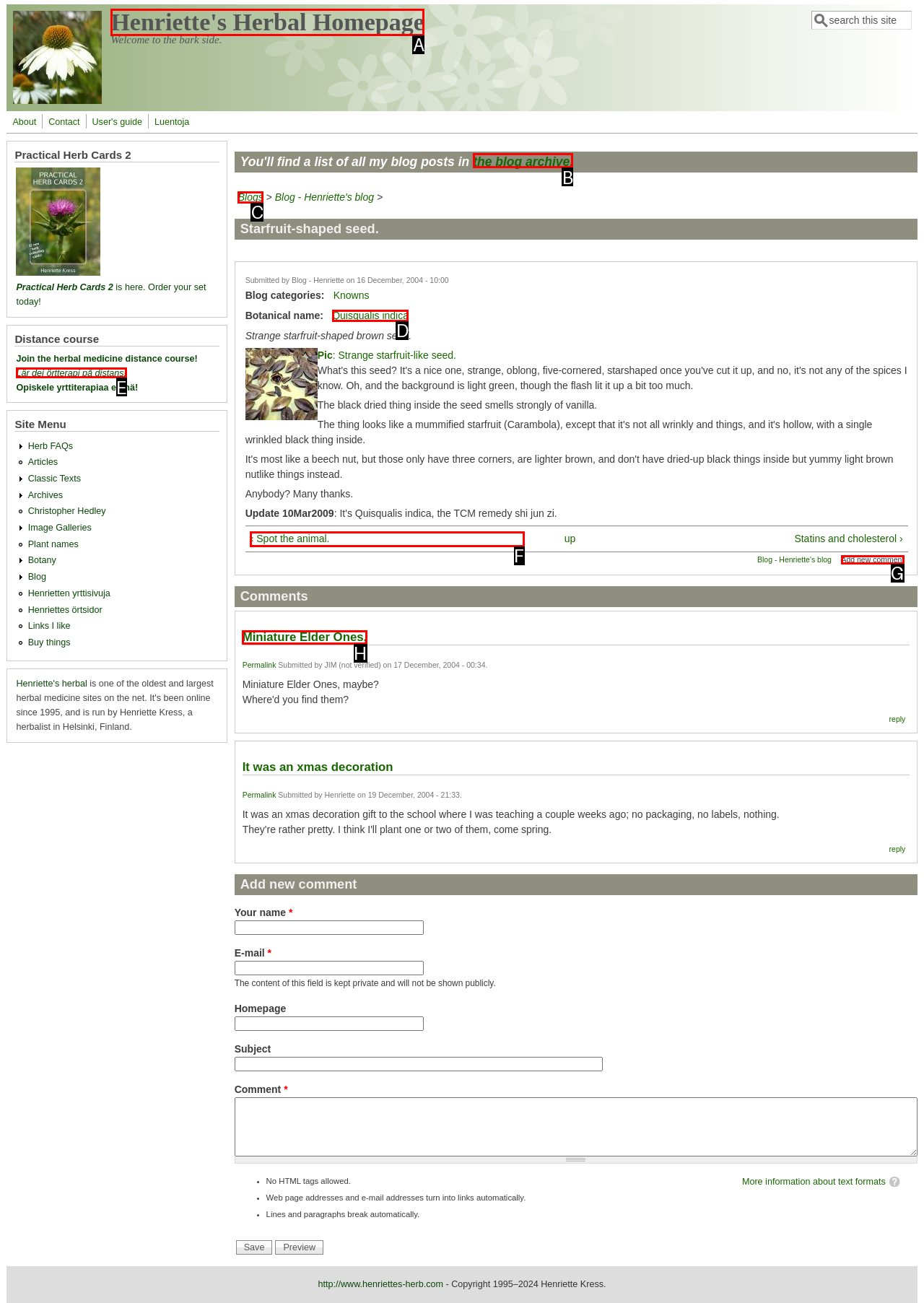Identify which lettered option to click to carry out the task: Go to the blog archive. Provide the letter as your answer.

B